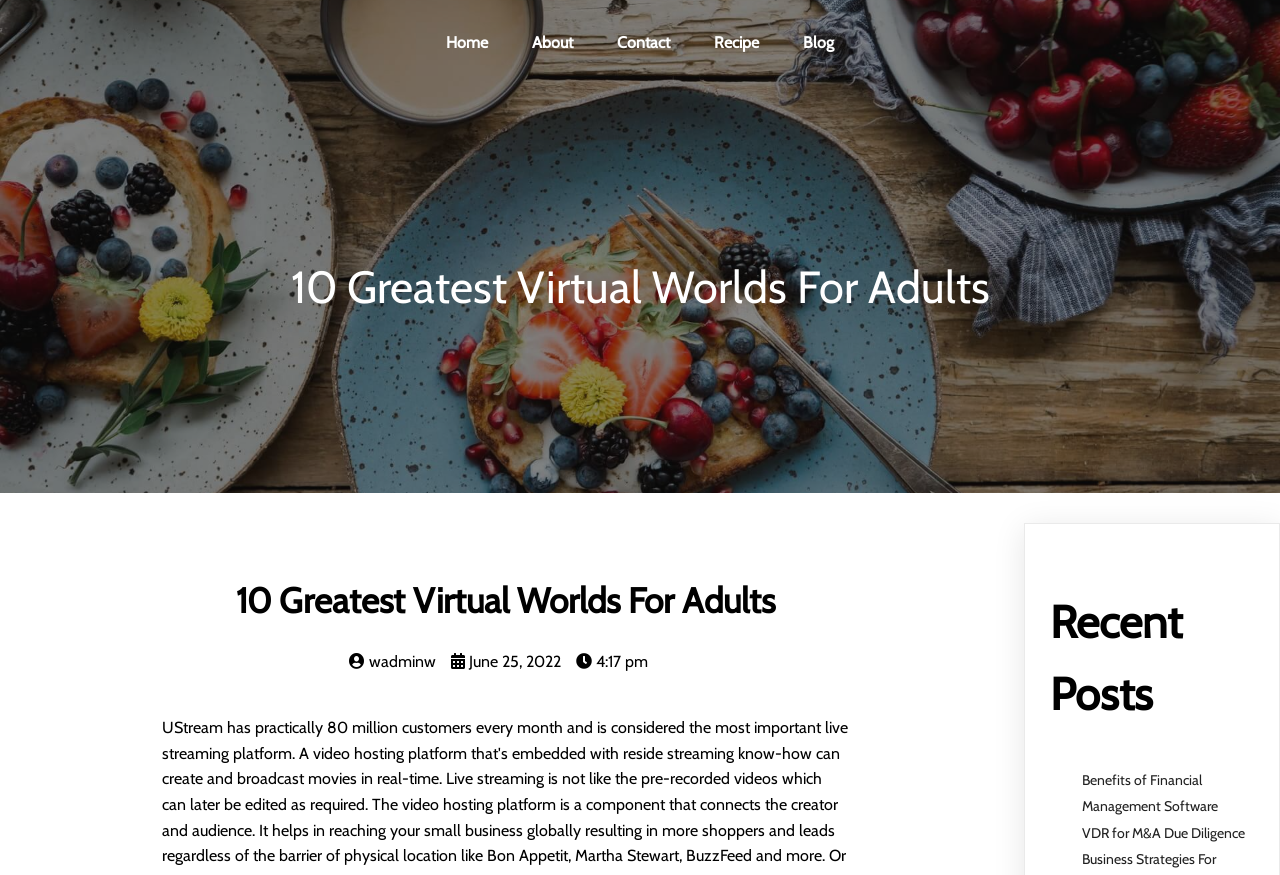What is the time of the post '10 Greatest Virtual Worlds For Adults'?
Please respond to the question with a detailed and well-explained answer.

The time of the post '10 Greatest Virtual Worlds For Adults' can be found next to the date, which is '4:17 pm'.